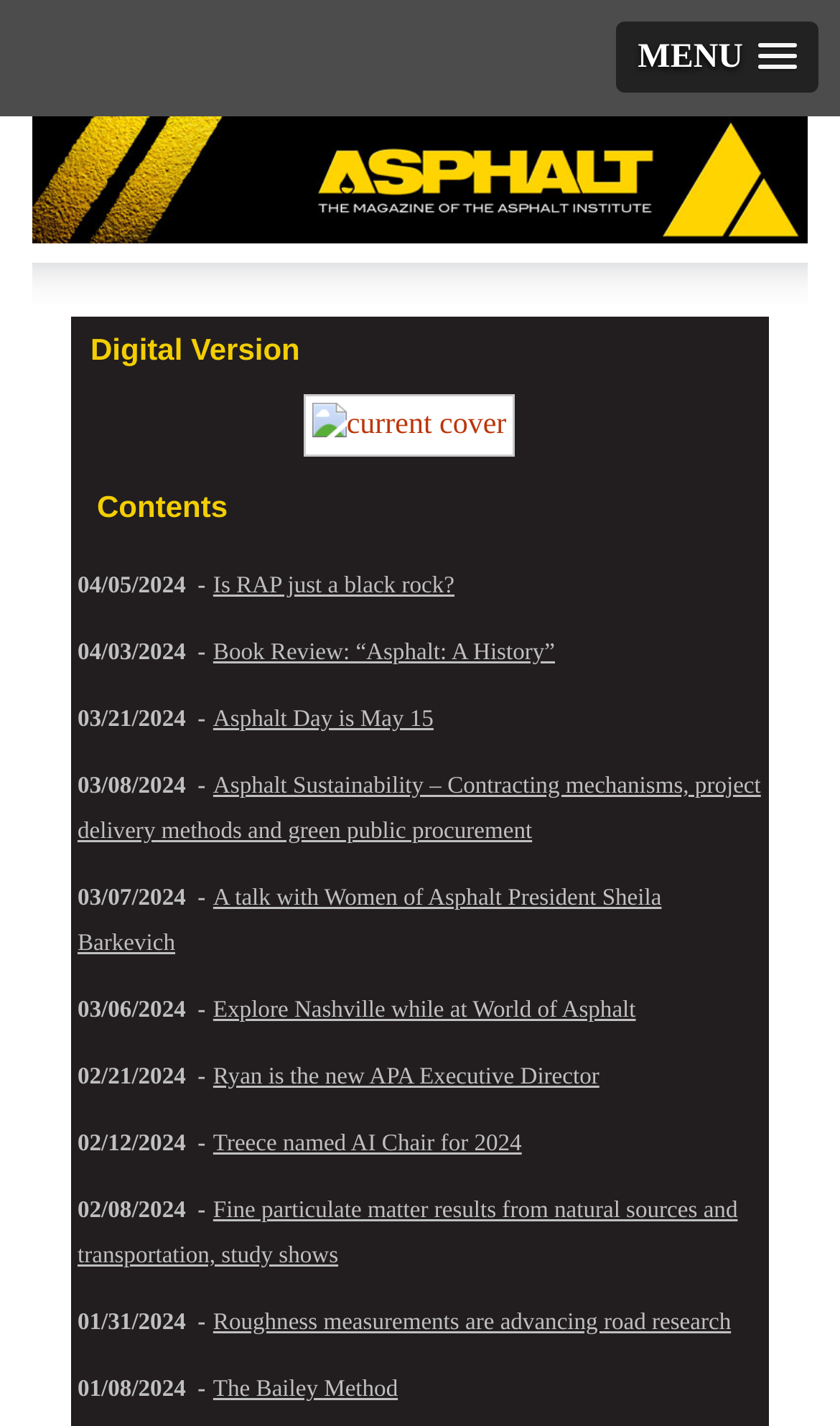Please locate the clickable area by providing the bounding box coordinates to follow this instruction: "Click the MENU link".

[0.734, 0.015, 0.974, 0.065]